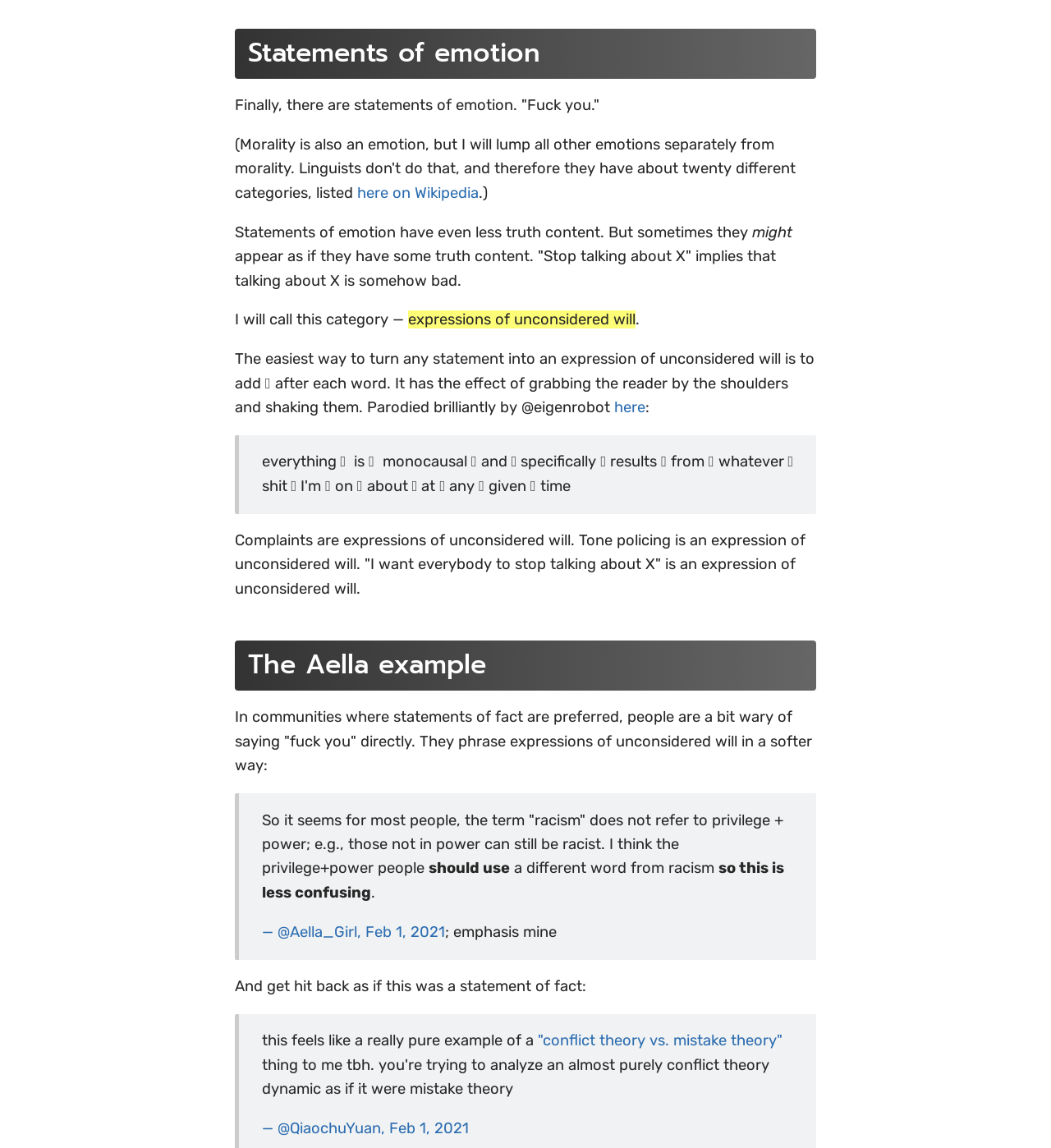Please answer the following question using a single word or phrase: What is the category called that implies talking about X is bad?

expressions of unconsidered will